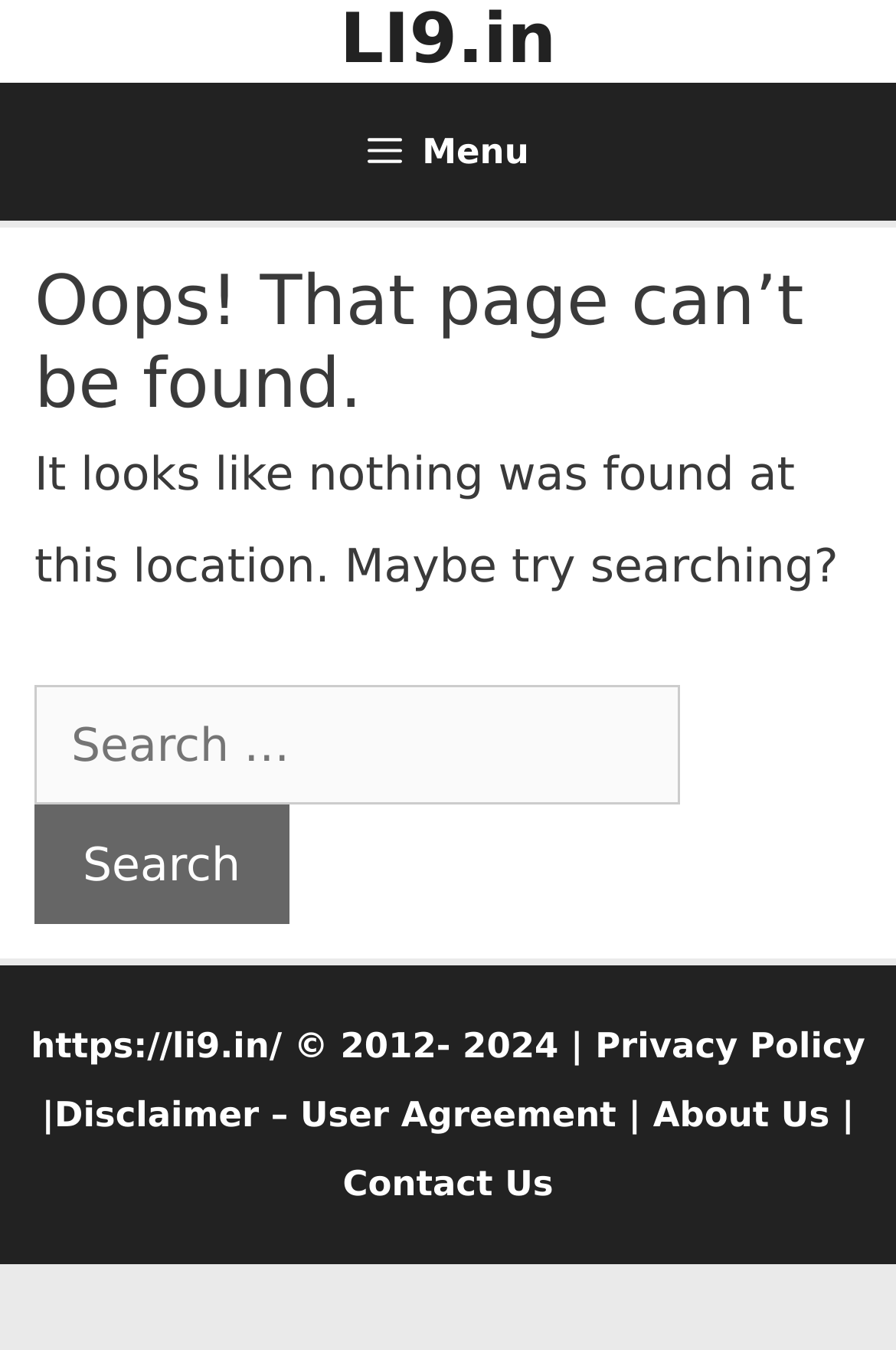Please find and report the bounding box coordinates of the element to click in order to perform the following action: "Click the LI9.in link". The coordinates should be expressed as four float numbers between 0 and 1, in the format [left, top, right, bottom].

[0.379, 0.0, 0.621, 0.06]